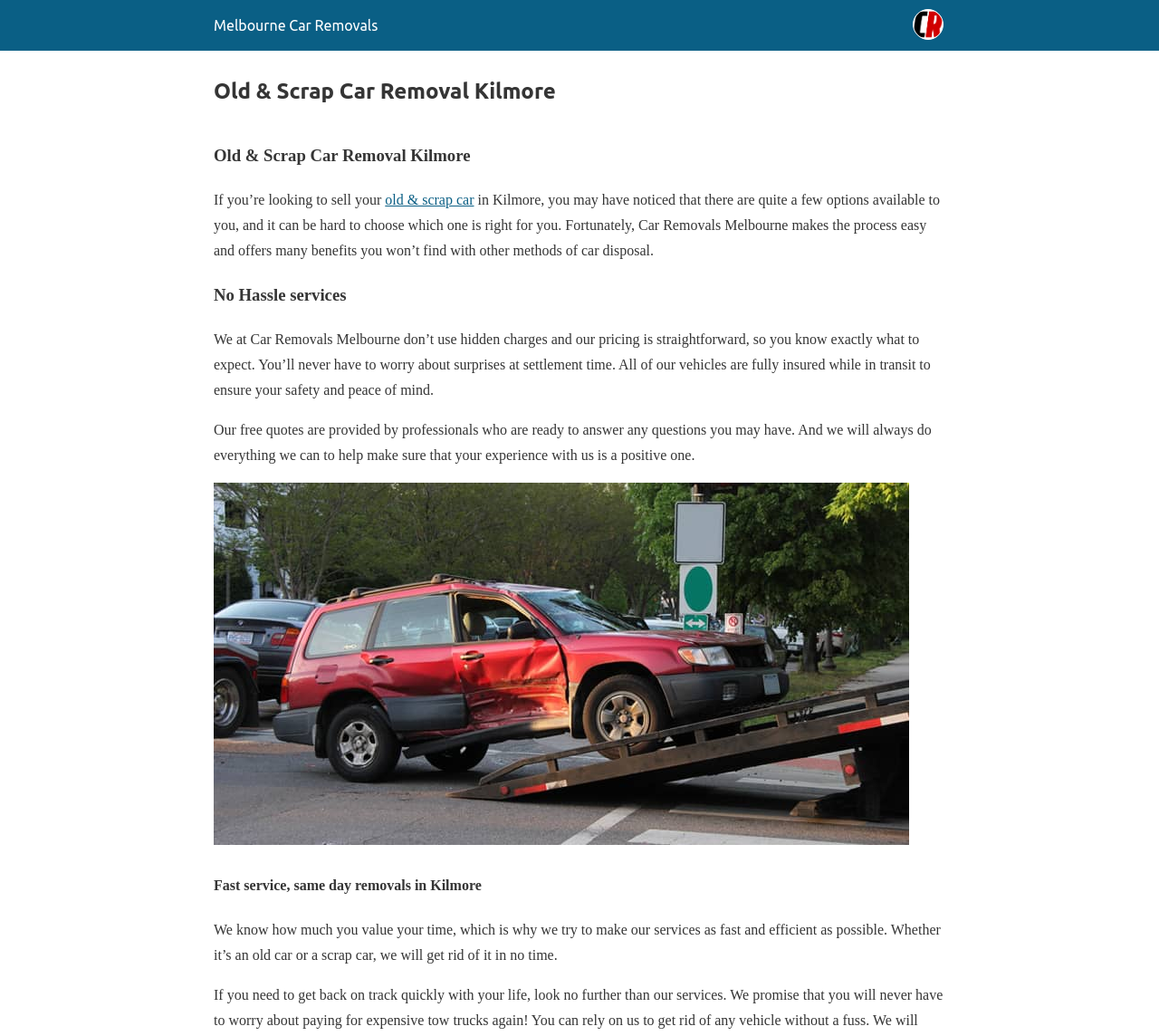Based on the image, please elaborate on the answer to the following question:
How quickly can Car Removals Melbourne remove a car?

The webpage mentions that Car Removals Melbourne offers fast service, with same-day removals in Kilmore, which means they can remove a car quickly and efficiently.